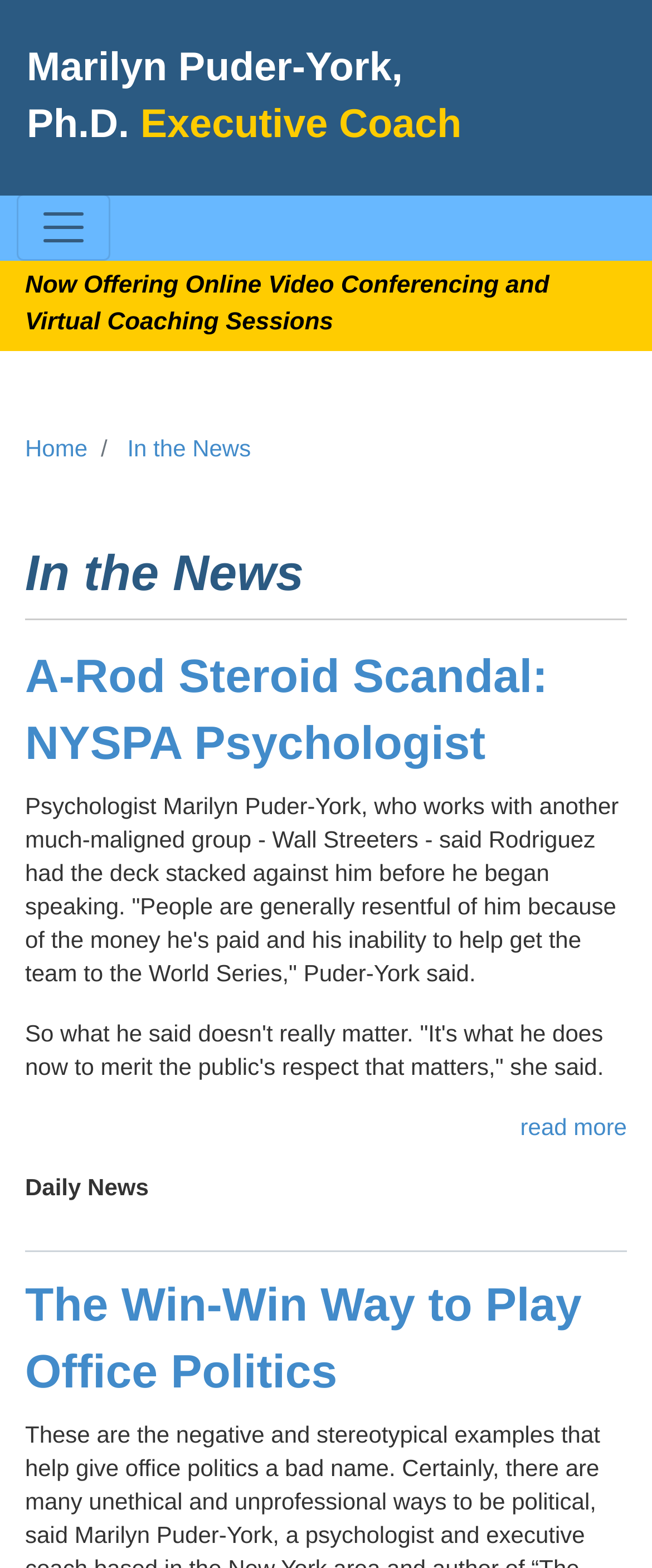Please provide the bounding box coordinates for the UI element as described: "In the News". The coordinates must be four floats between 0 and 1, represented as [left, top, right, bottom].

[0.195, 0.278, 0.385, 0.295]